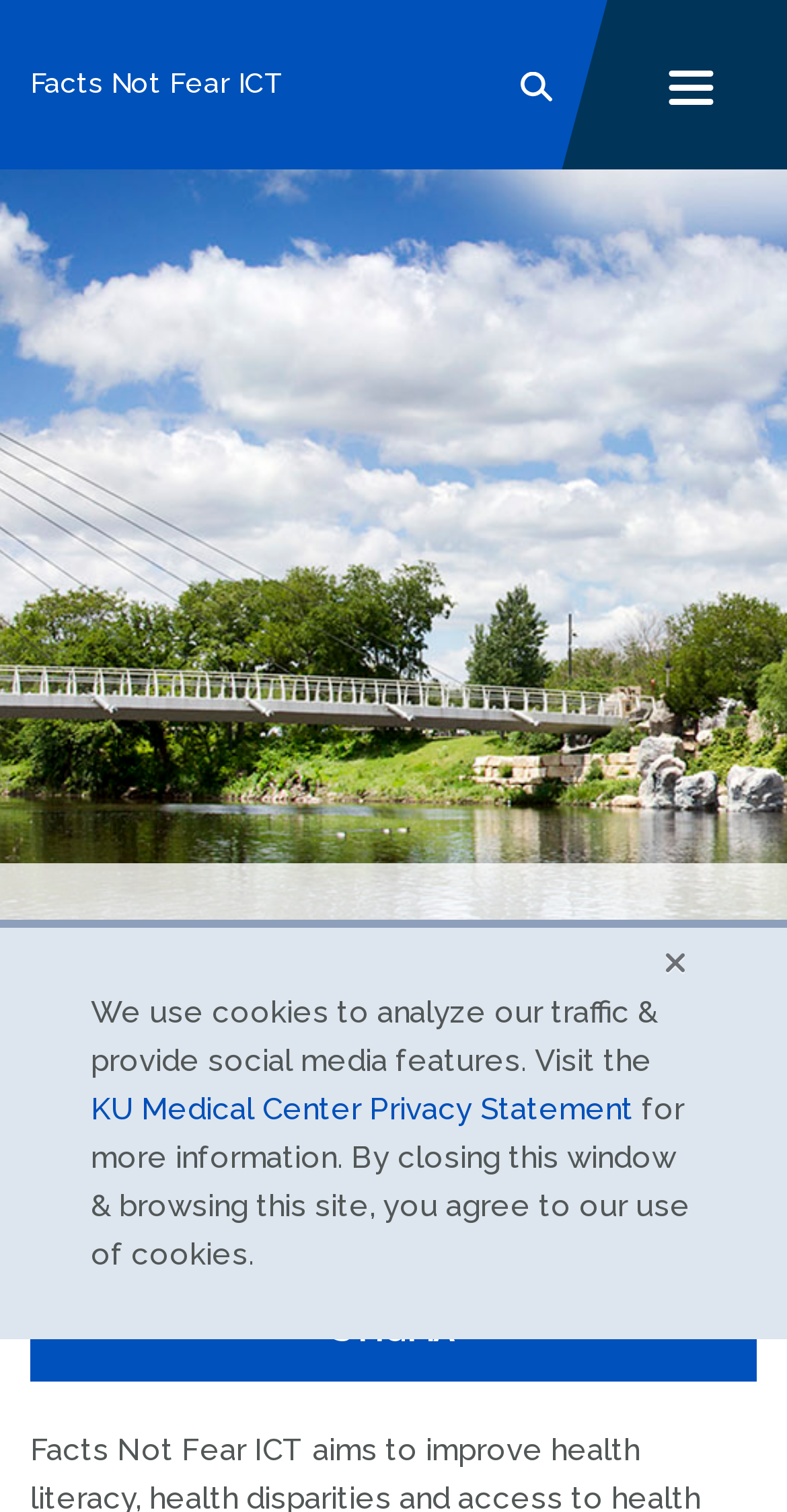Please identify the bounding box coordinates of the element that needs to be clicked to execute the following command: "Search for something". Provide the bounding box using four float numbers between 0 and 1, formatted as [left, top, right, bottom].

[0.113, 0.0, 0.962, 0.057]